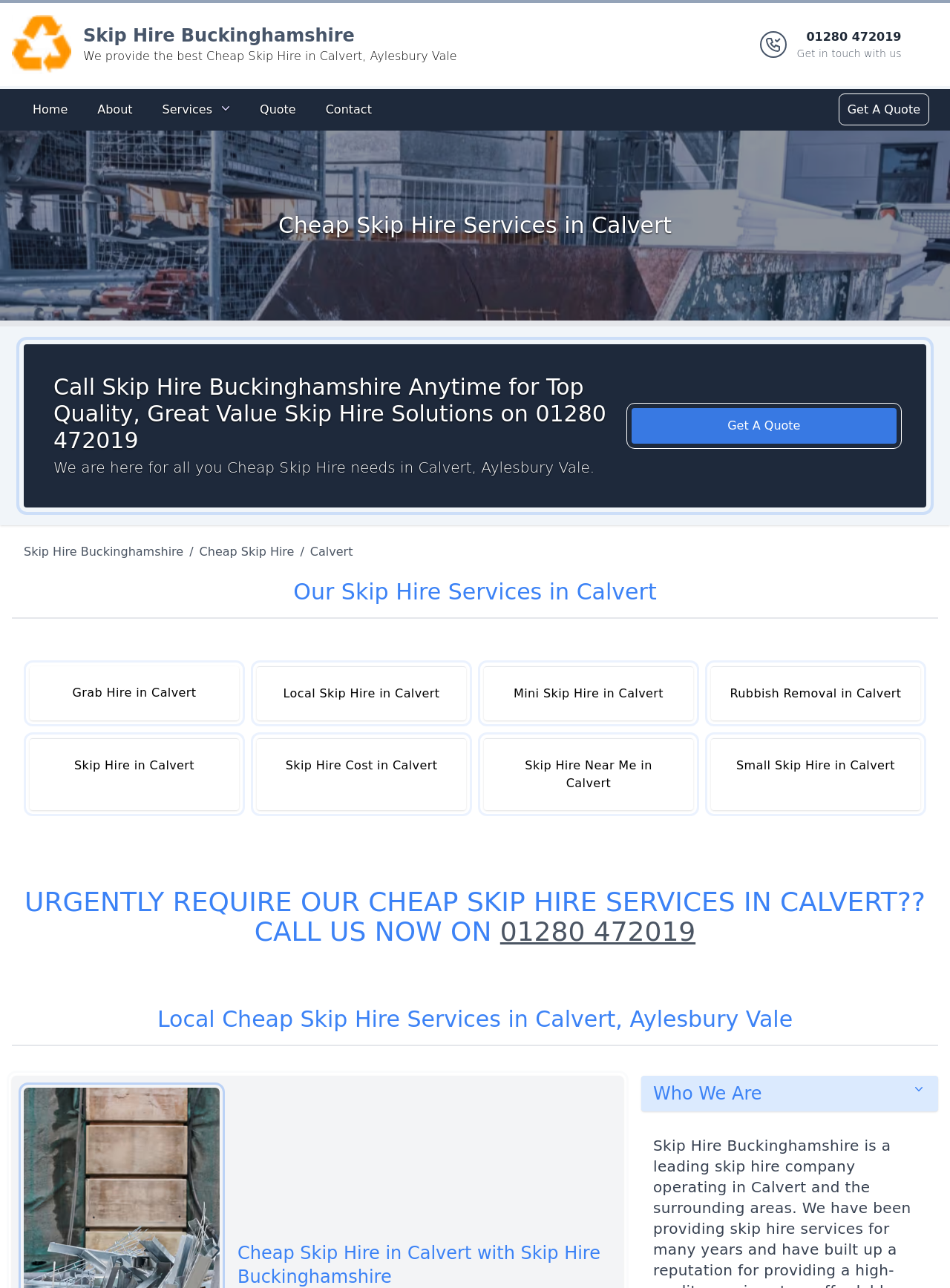Answer the question below using just one word or a short phrase: 
What types of skip hire services are provided by Skip Hire Buckinghamshire?

Grab Hire, Local Skip Hire, Mini Skip Hire, Rubbish Removal, Skip Hire, Skip Hire Cost, Skip Hire Near Me, Small Skip Hire